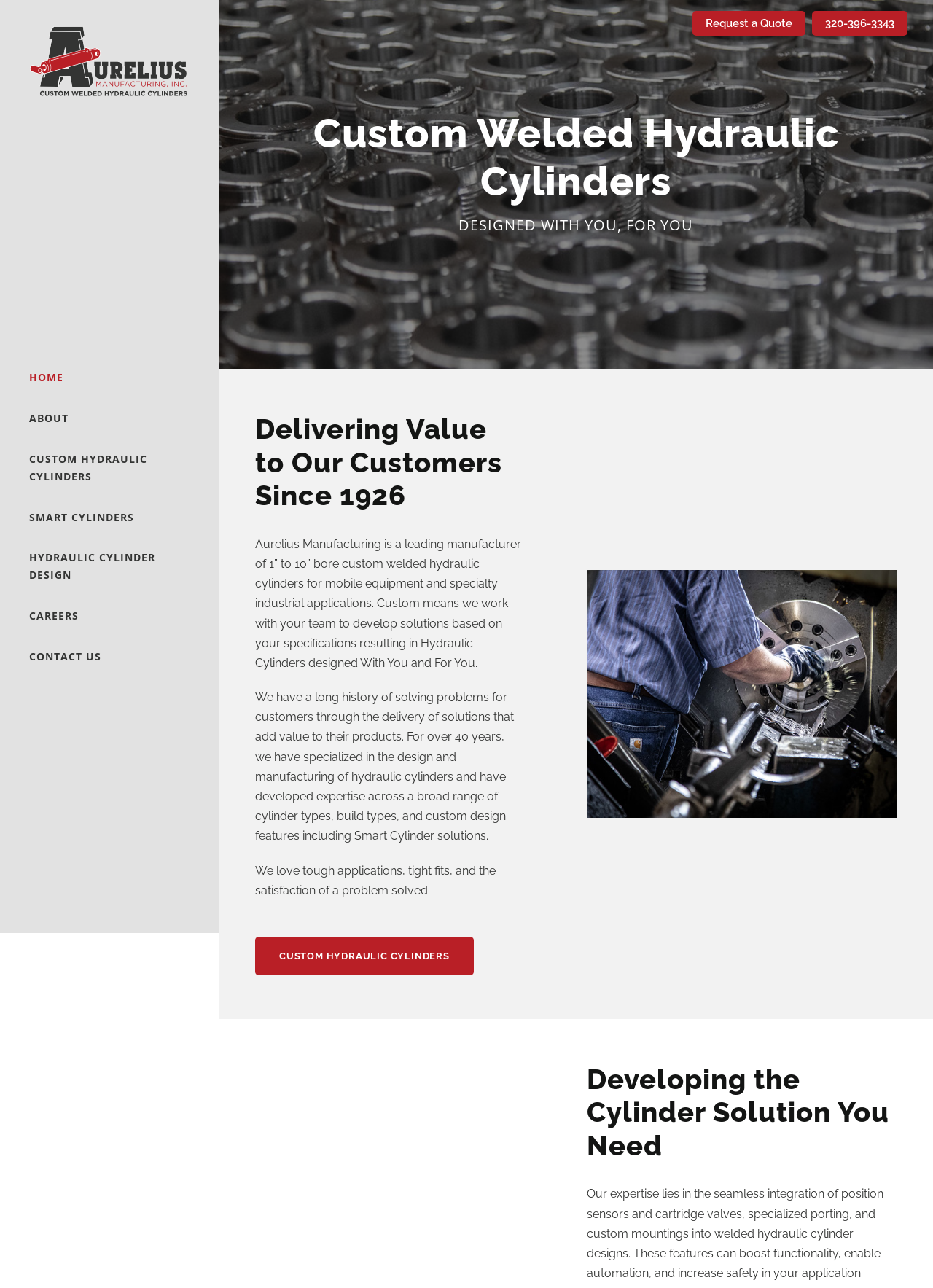From the details in the image, provide a thorough response to the question: What is the year Aurelius Manufacturing started delivering value to customers?

The year is mentioned in the heading element, which states 'Delivering Value to Our Customers Since 1926'.